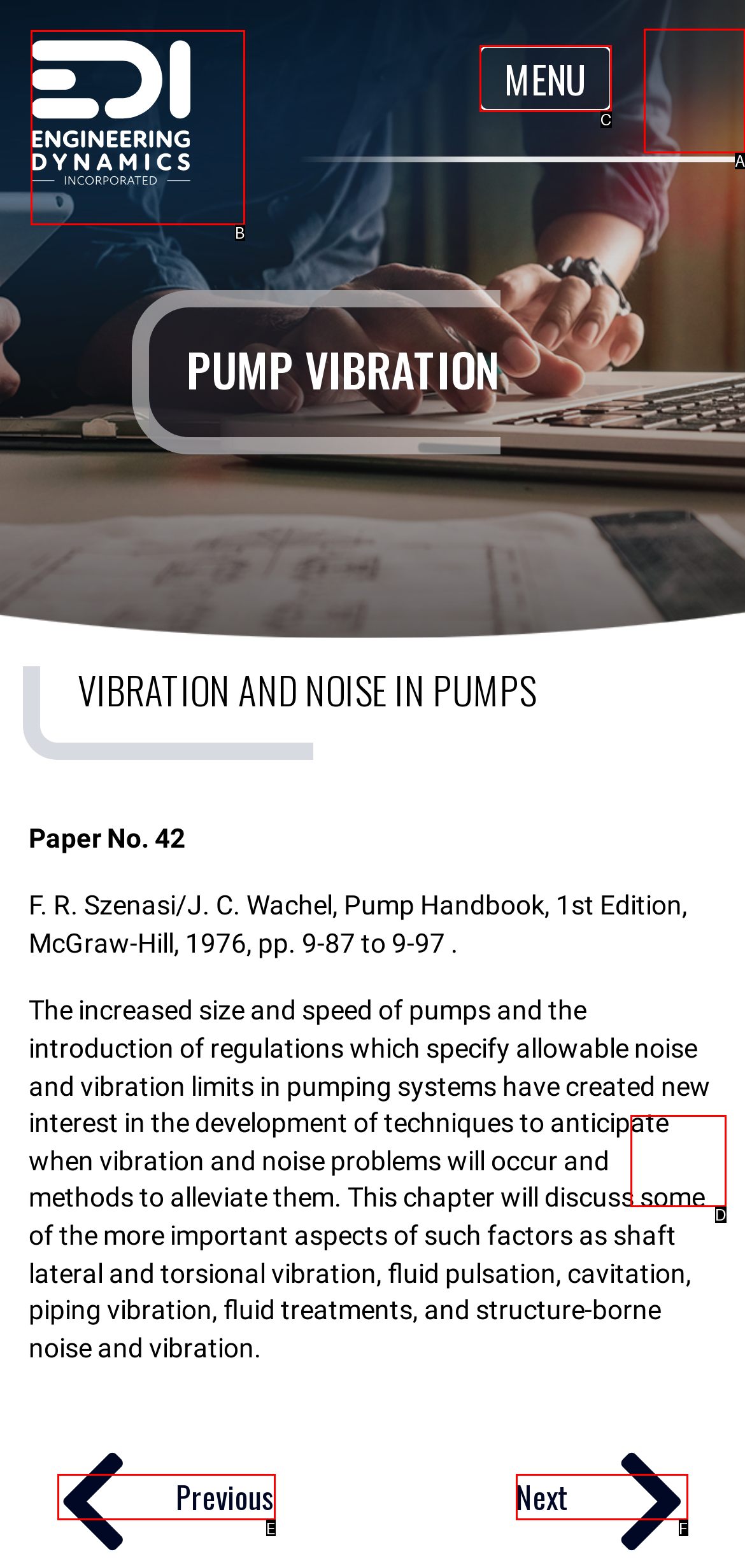Match the element description to one of the options: menu
Respond with the corresponding option's letter.

C